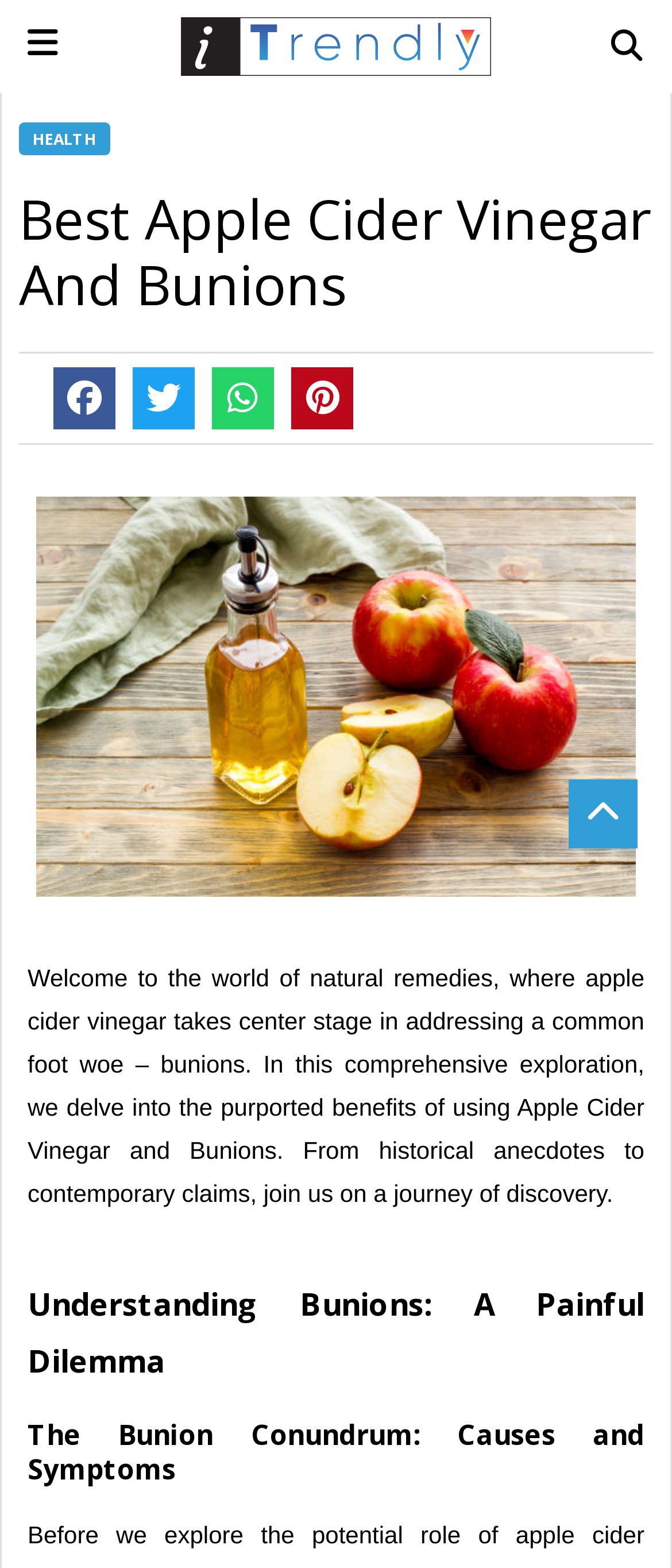Answer the question below using just one word or a short phrase: 
How many links are present on the webpage?

2